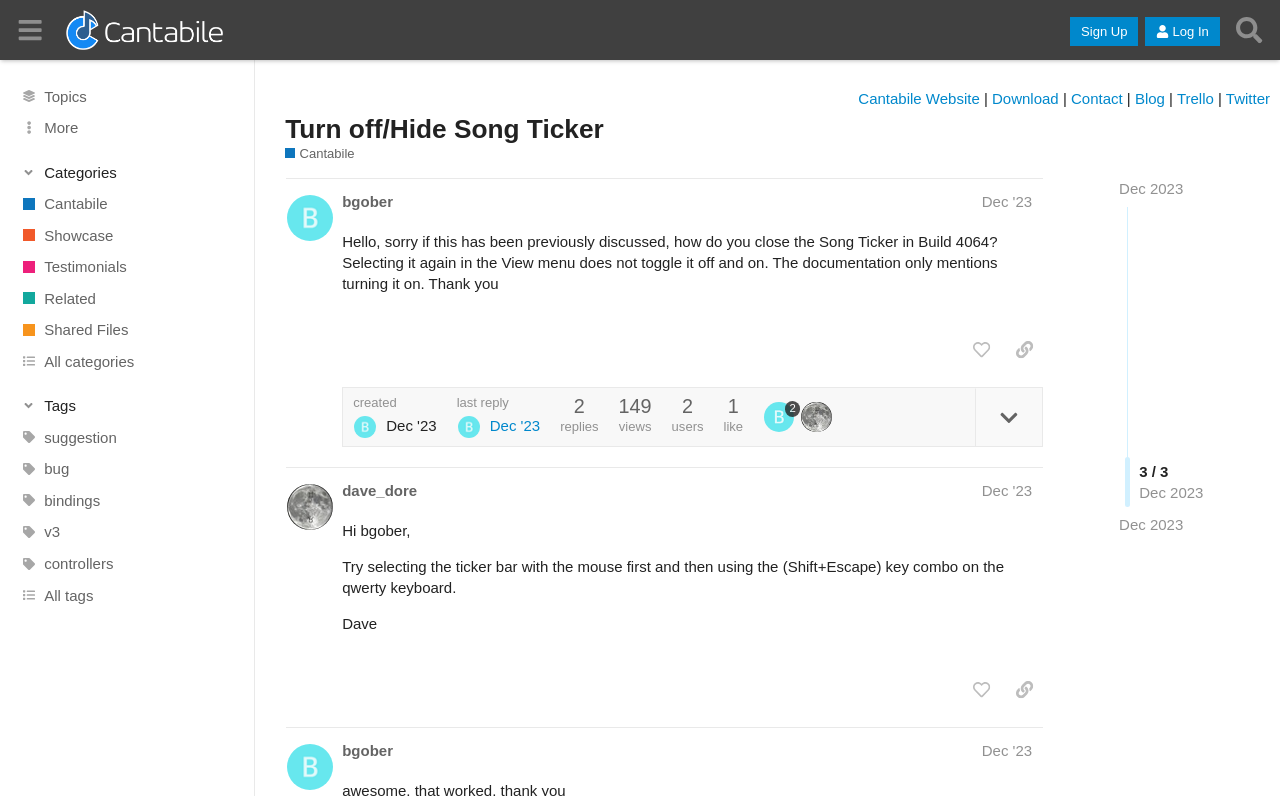Find and specify the bounding box coordinates that correspond to the clickable region for the instruction: "Click the 'like this post' button".

[0.752, 0.418, 0.781, 0.461]